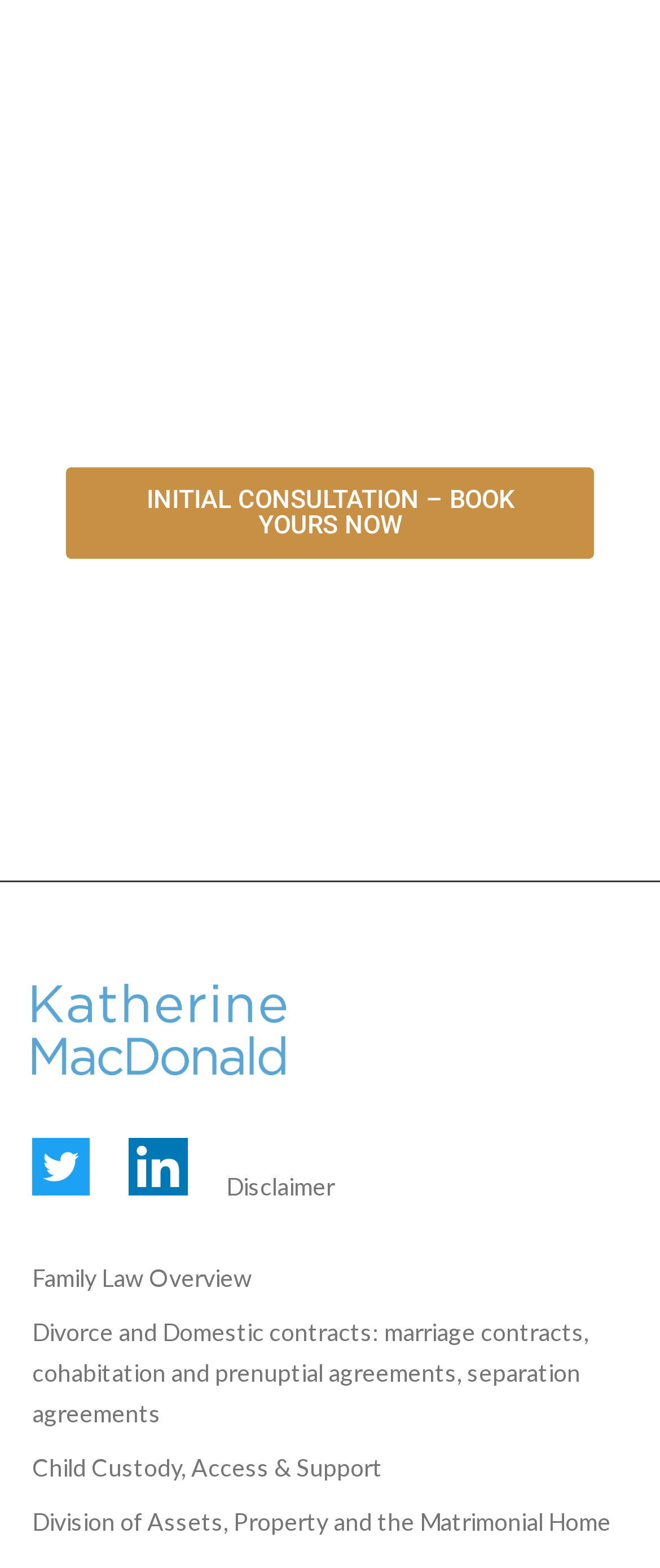Locate the bounding box coordinates of the region to be clicked to comply with the following instruction: "Learn about family law overview". The coordinates must be four float numbers between 0 and 1, in the form [left, top, right, bottom].

[0.049, 0.806, 0.382, 0.824]